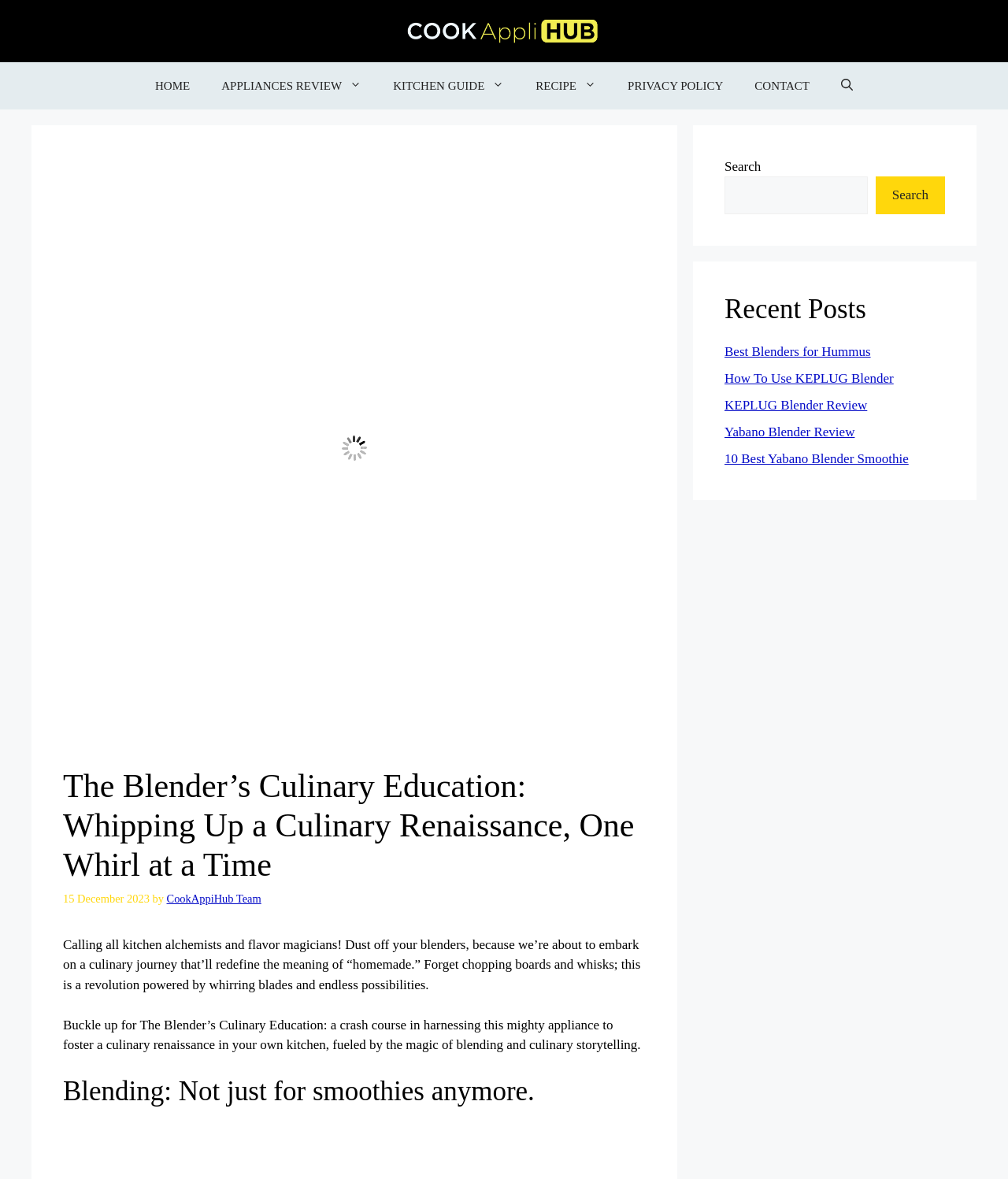Please provide a short answer using a single word or phrase for the question:
What is the purpose of the blender according to the article?

Not just for smoothies